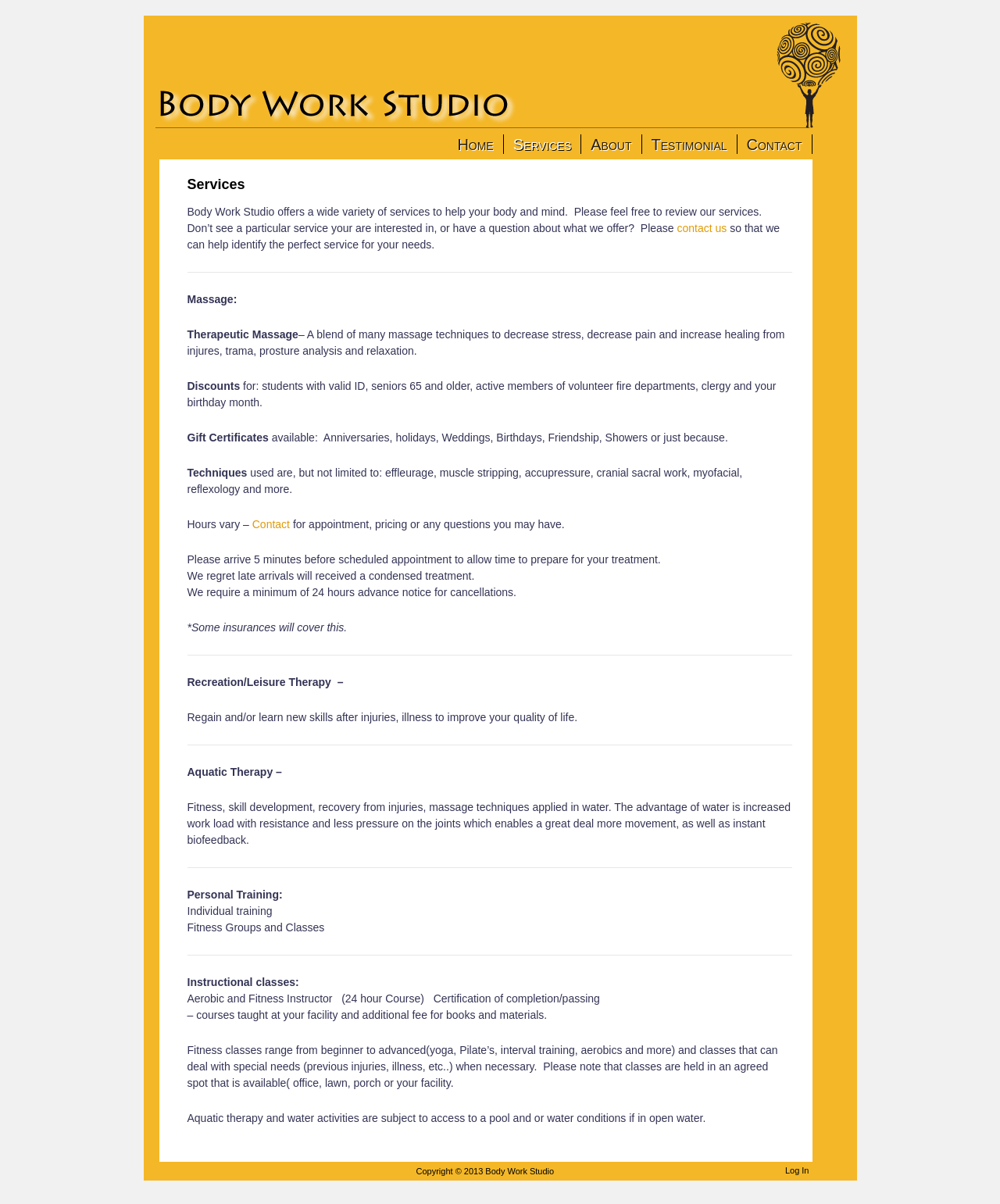What is available for purchase at Body Work Studio?
Based on the image, respond with a single word or phrase.

Gift Certificates